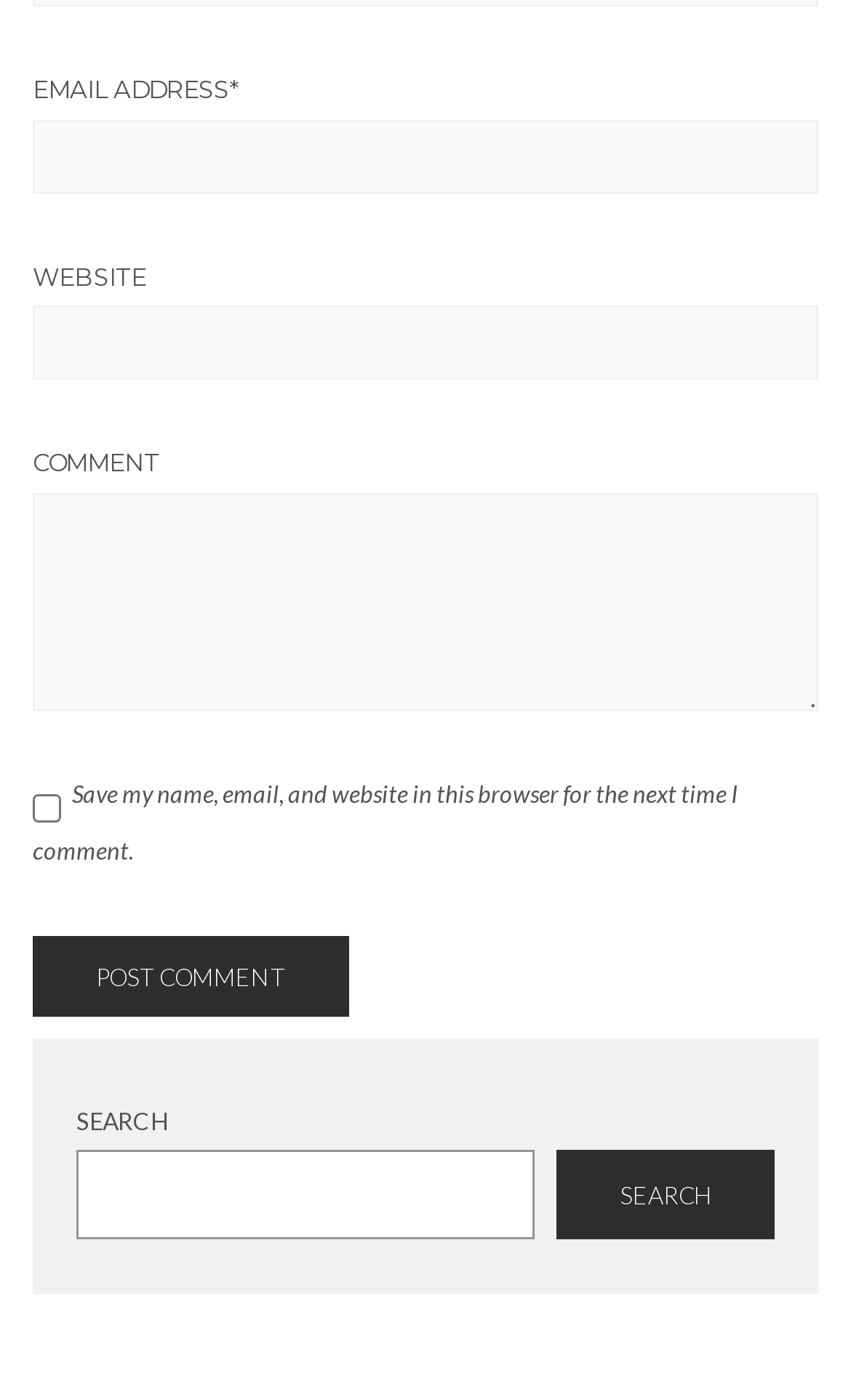How many text boxes are present on the webpage?
Please provide a comprehensive answer based on the information in the image.

There are three text boxes present on the webpage, each labeled as 'EMAIL ADDRESS', 'WEBSITE', and 'COMMENT' respectively, as indicated by the textbox elements with bounding box coordinates [0.038, 0.085, 0.962, 0.138], [0.038, 0.219, 0.962, 0.272], and [0.038, 0.352, 0.962, 0.508] respectively.